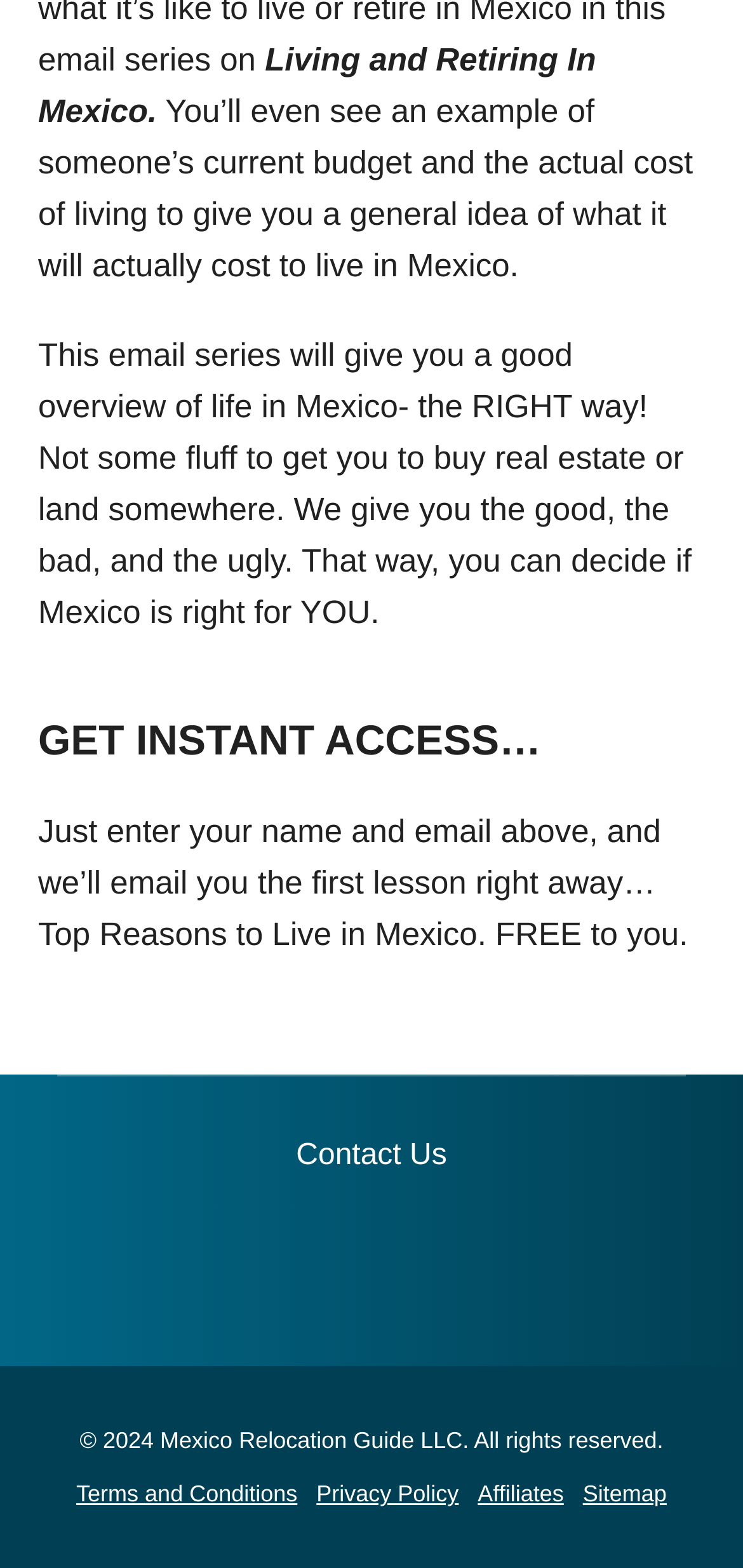Determine the bounding box coordinates for the element that should be clicked to follow this instruction: "Follow the Facebook page". The coordinates should be given as four float numbers between 0 and 1, in the format [left, top, right, bottom].

[0.325, 0.803, 0.381, 0.83]